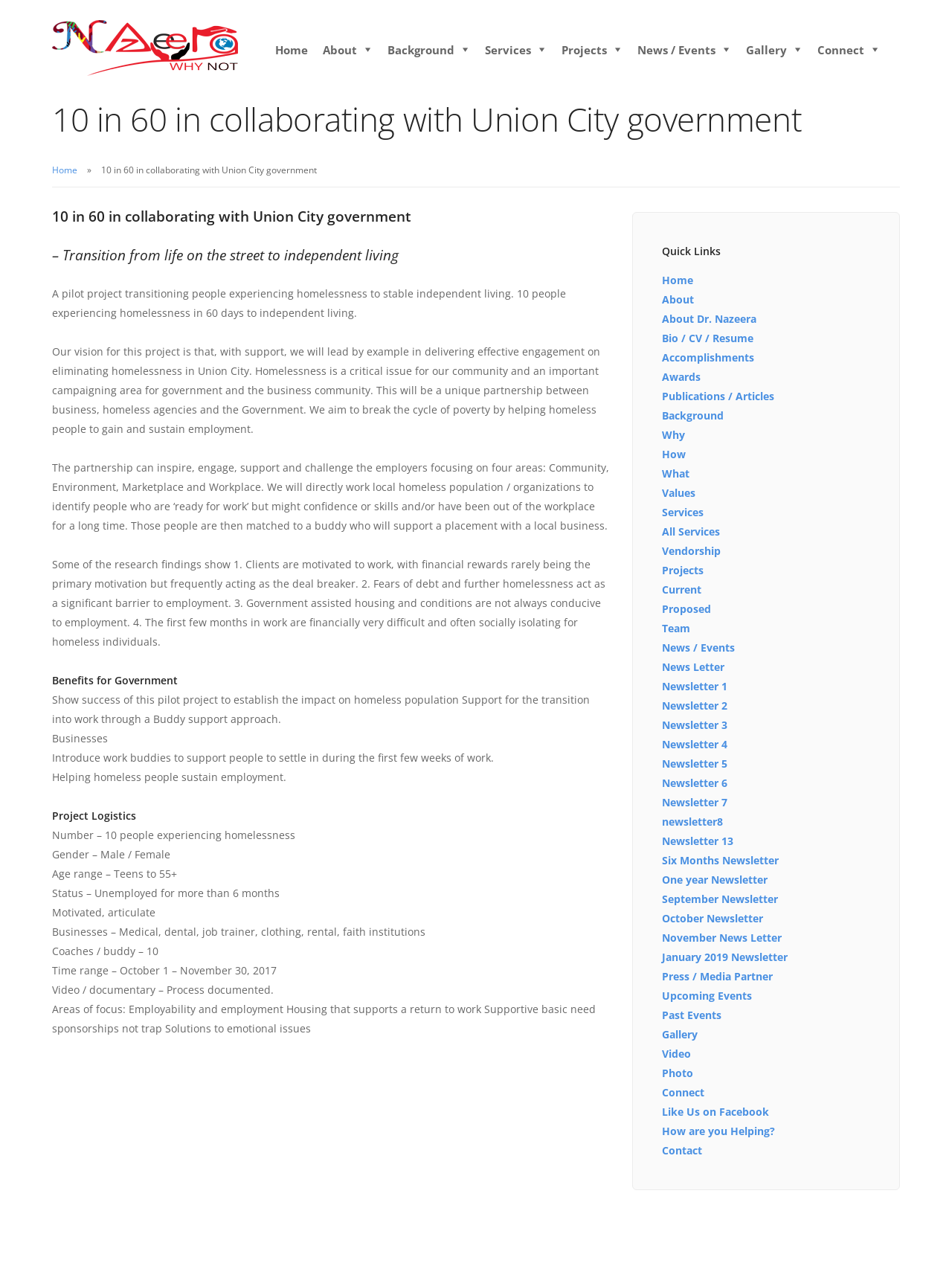Show the bounding box coordinates of the region that should be clicked to follow the instruction: "Read the article about '10 in 60 in collaborating with Union City government'."

[0.055, 0.163, 0.641, 0.82]